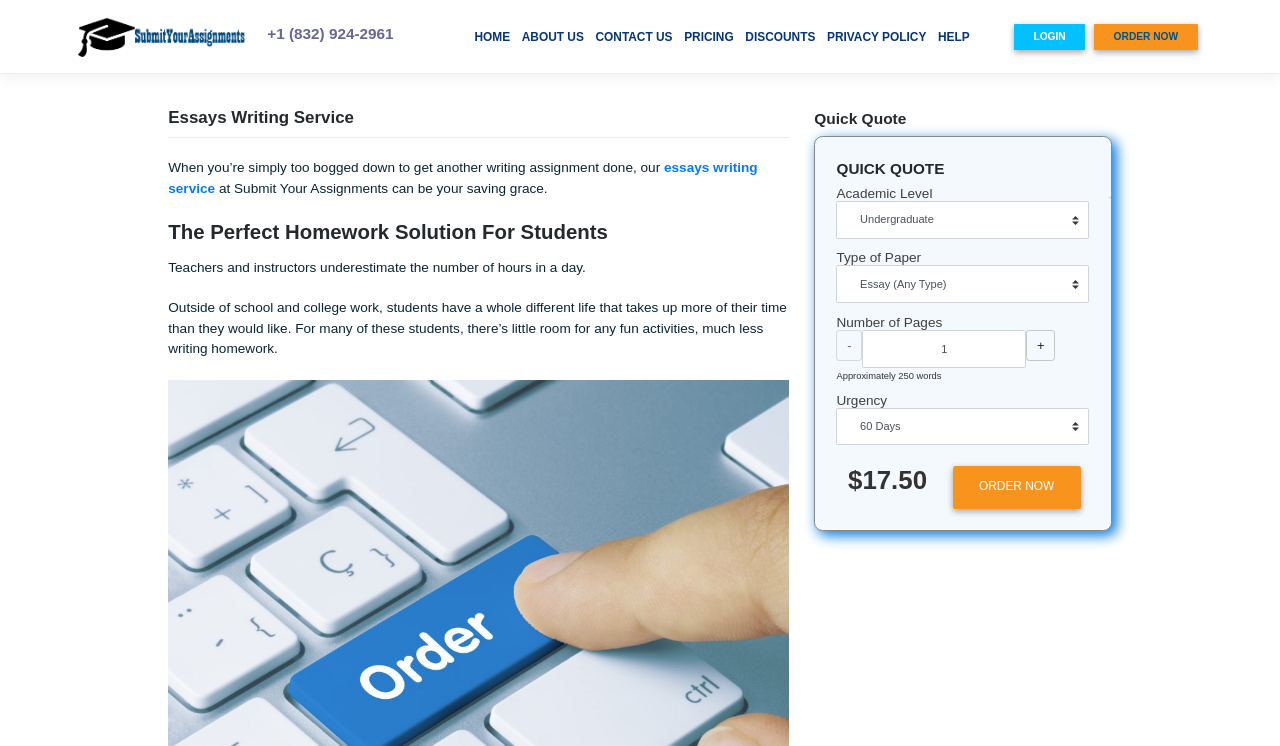Provide the text content of the webpage's main heading.

Essays Writing Service